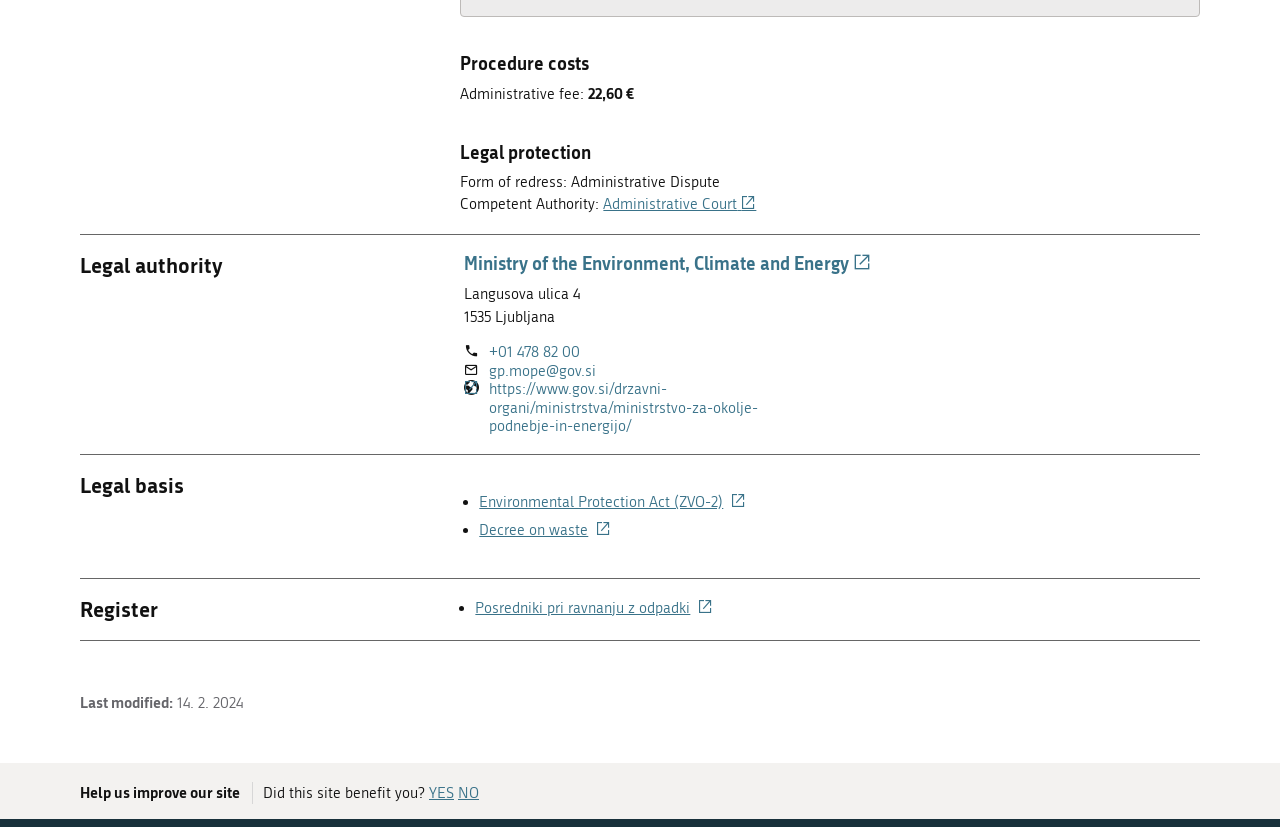Give a succinct answer to this question in a single word or phrase: 
What is the administrative fee?

22,60 €